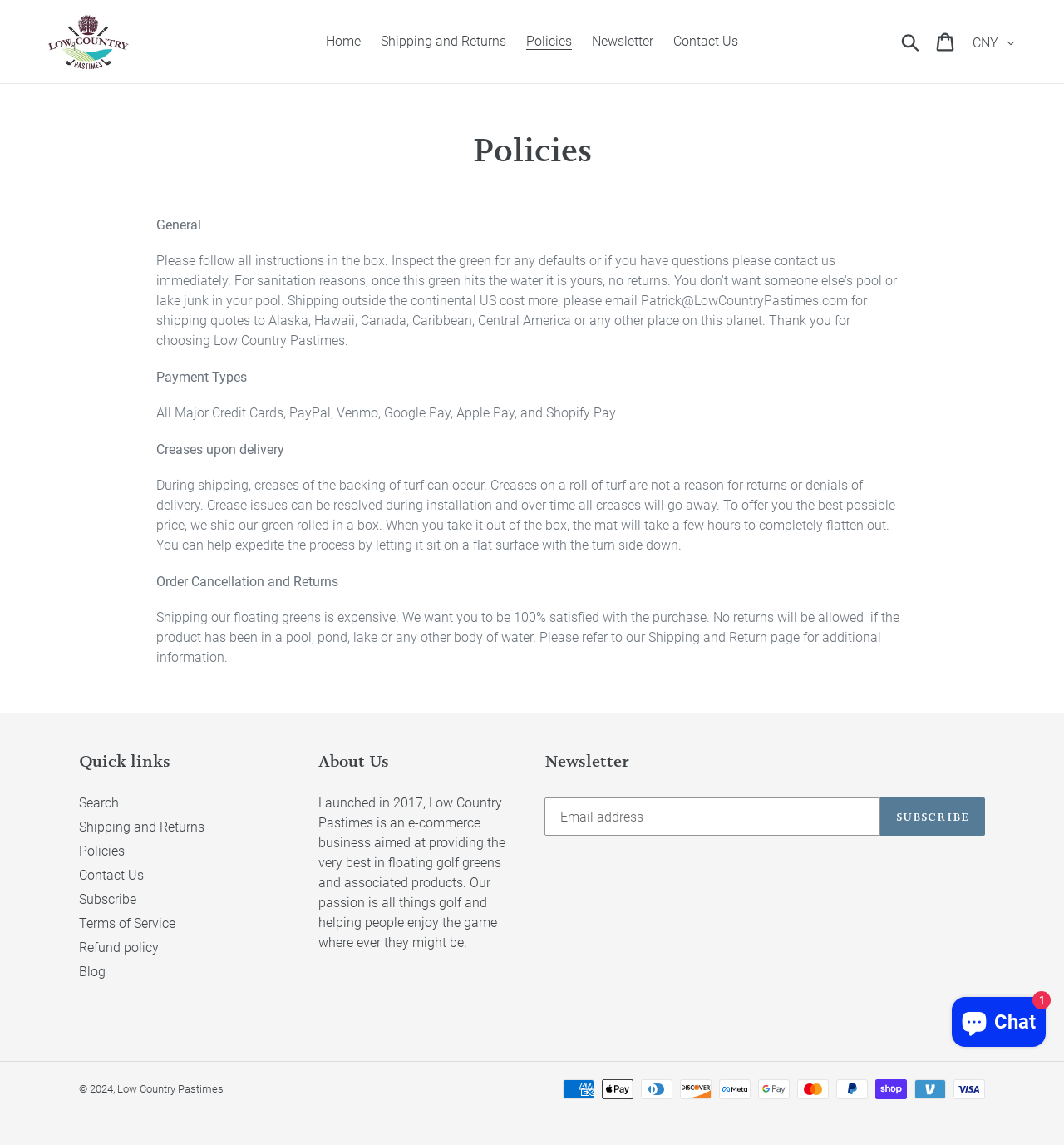What payment methods are accepted?
Using the image as a reference, give an elaborate response to the question.

I found the answer by looking at the payment methods section at the bottom of the page, which displays various payment method logos such as American Express, Apple Pay, Diners Club, and more.